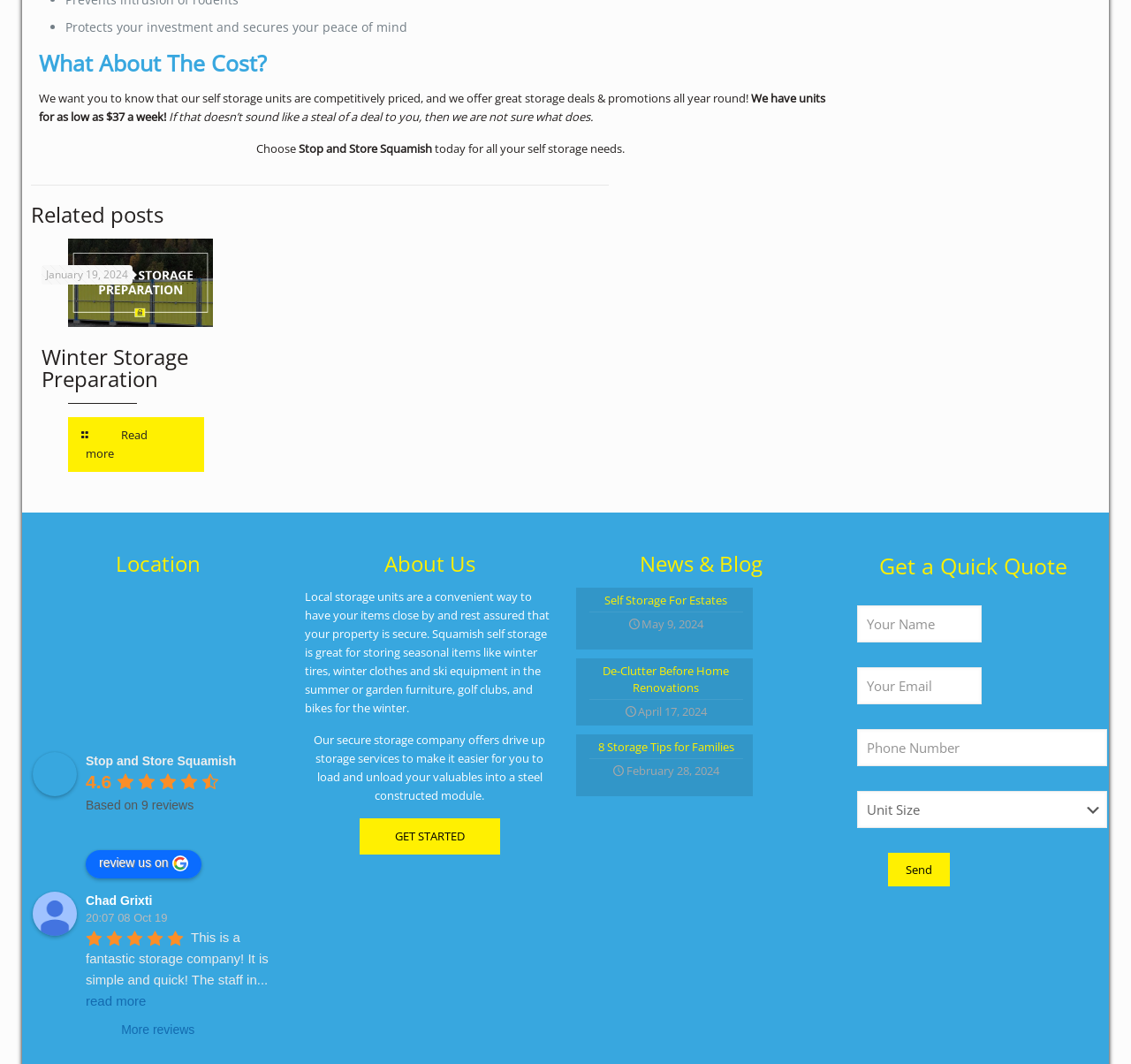Specify the bounding box coordinates of the area to click in order to execute this command: 'Choose a storage unit for as low as $37 a week'. The coordinates should consist of four float numbers ranging from 0 to 1, and should be formatted as [left, top, right, bottom].

[0.035, 0.085, 0.73, 0.117]